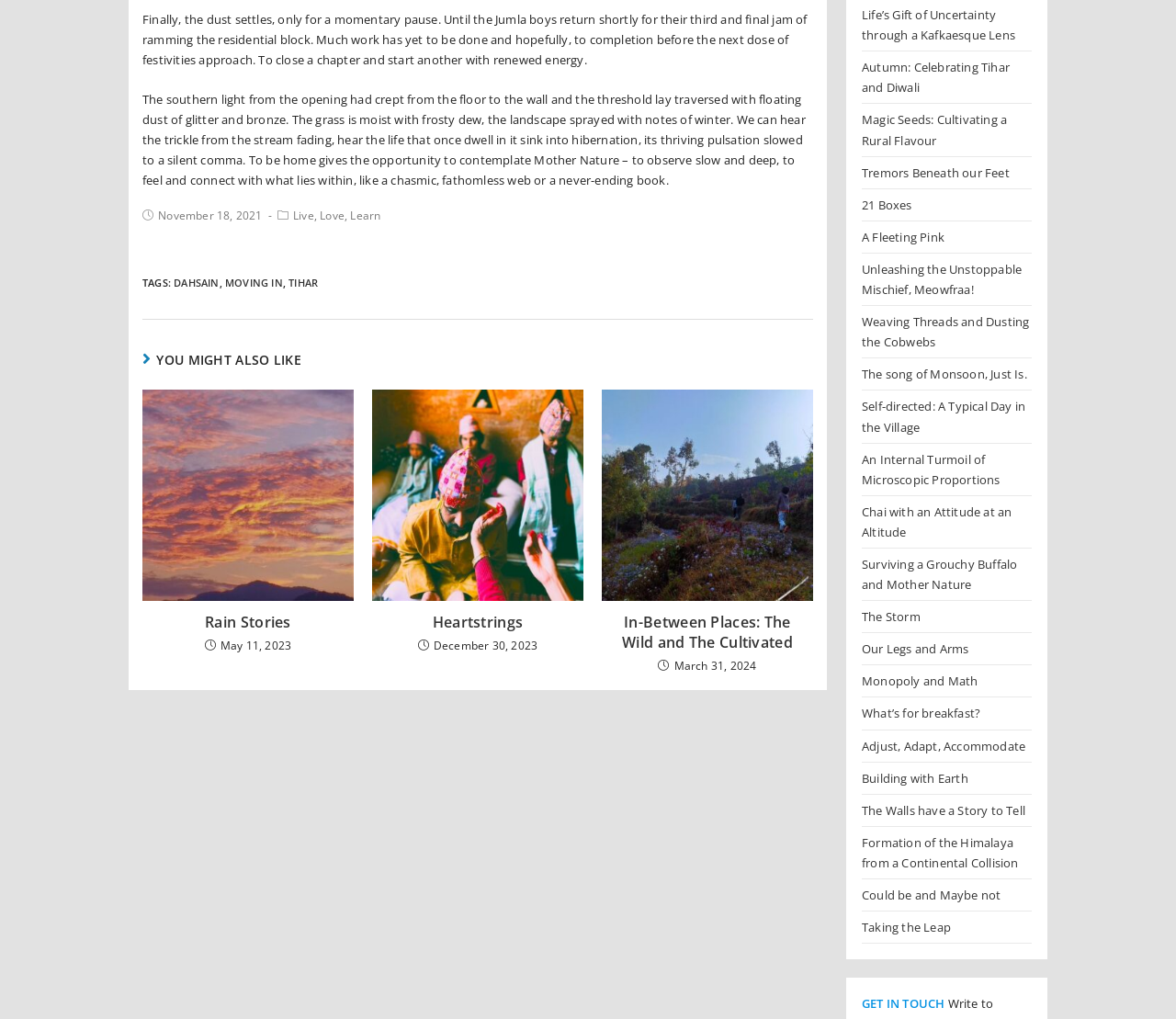Show the bounding box coordinates for the HTML element as described: "Heartstrings".

[0.326, 0.6, 0.487, 0.62]